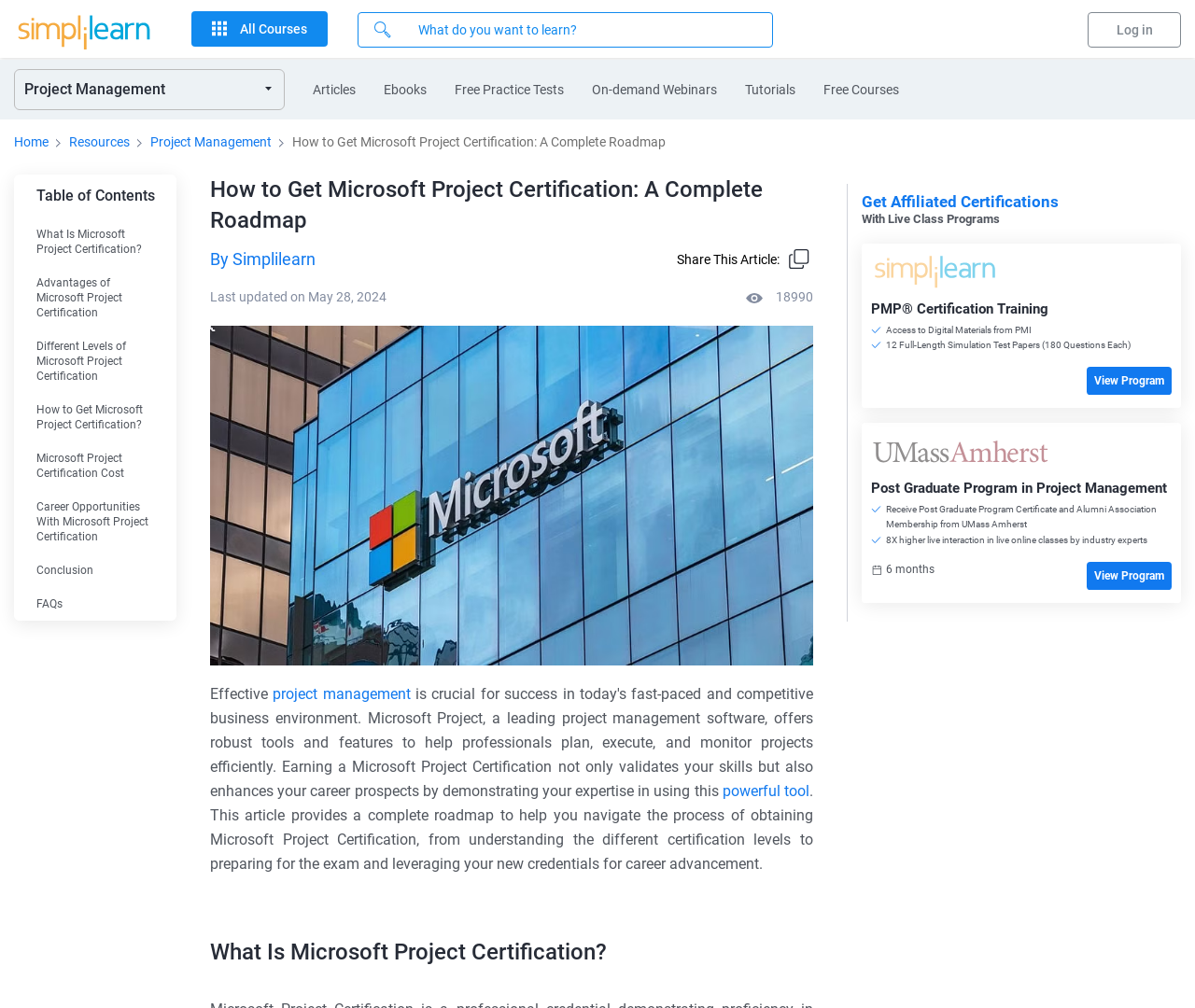What is the topic of the article on this webpage?
Look at the image and respond with a one-word or short phrase answer.

Microsoft Project Certification